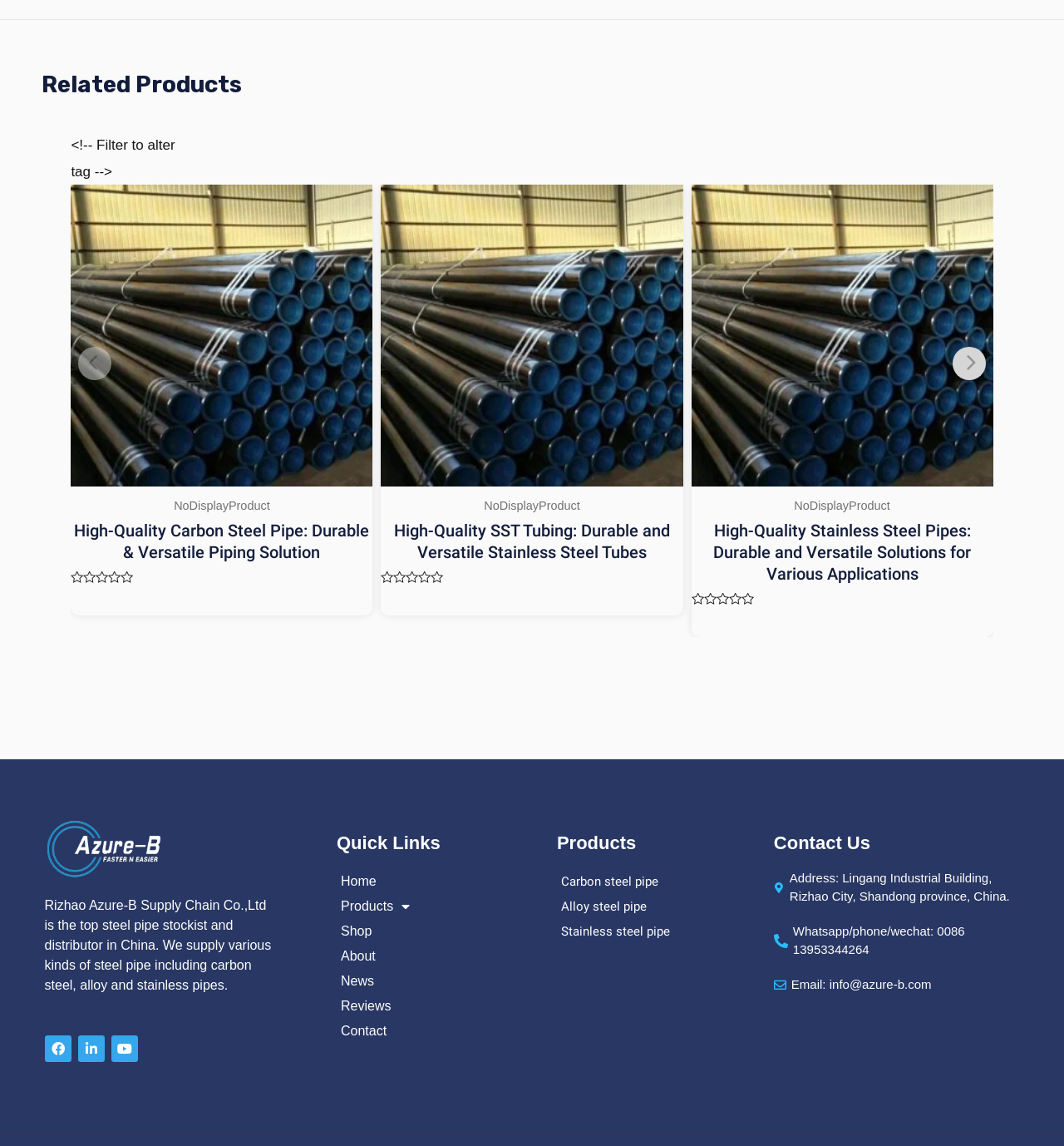What is the company name?
Using the image as a reference, answer the question with a short word or phrase.

Rizhao Azure-B Supply Chain Co.,Ltd